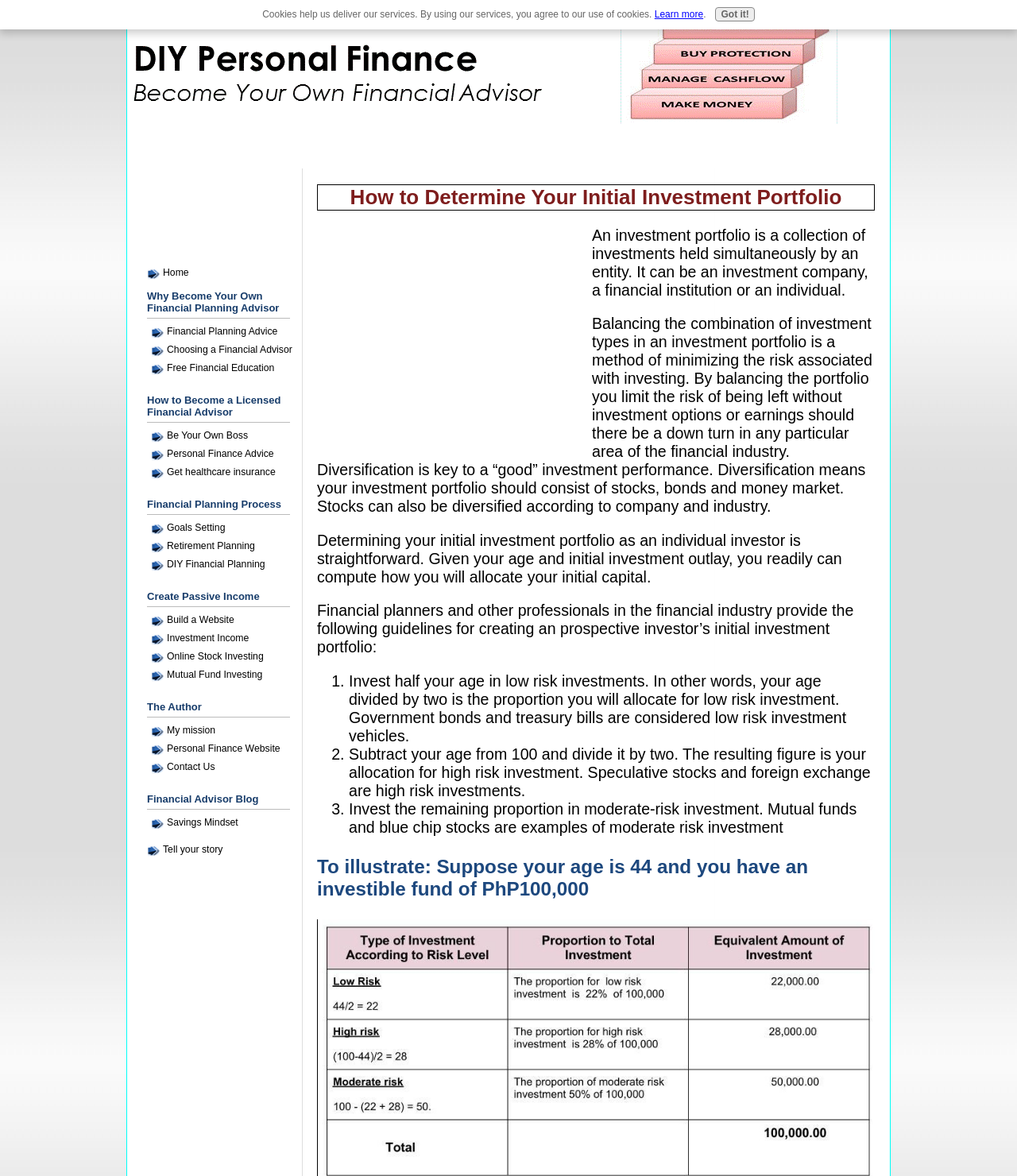Please identify the bounding box coordinates of the element I need to click to follow this instruction: "Follow the 'Financial Planning Advice' link".

[0.148, 0.275, 0.297, 0.289]